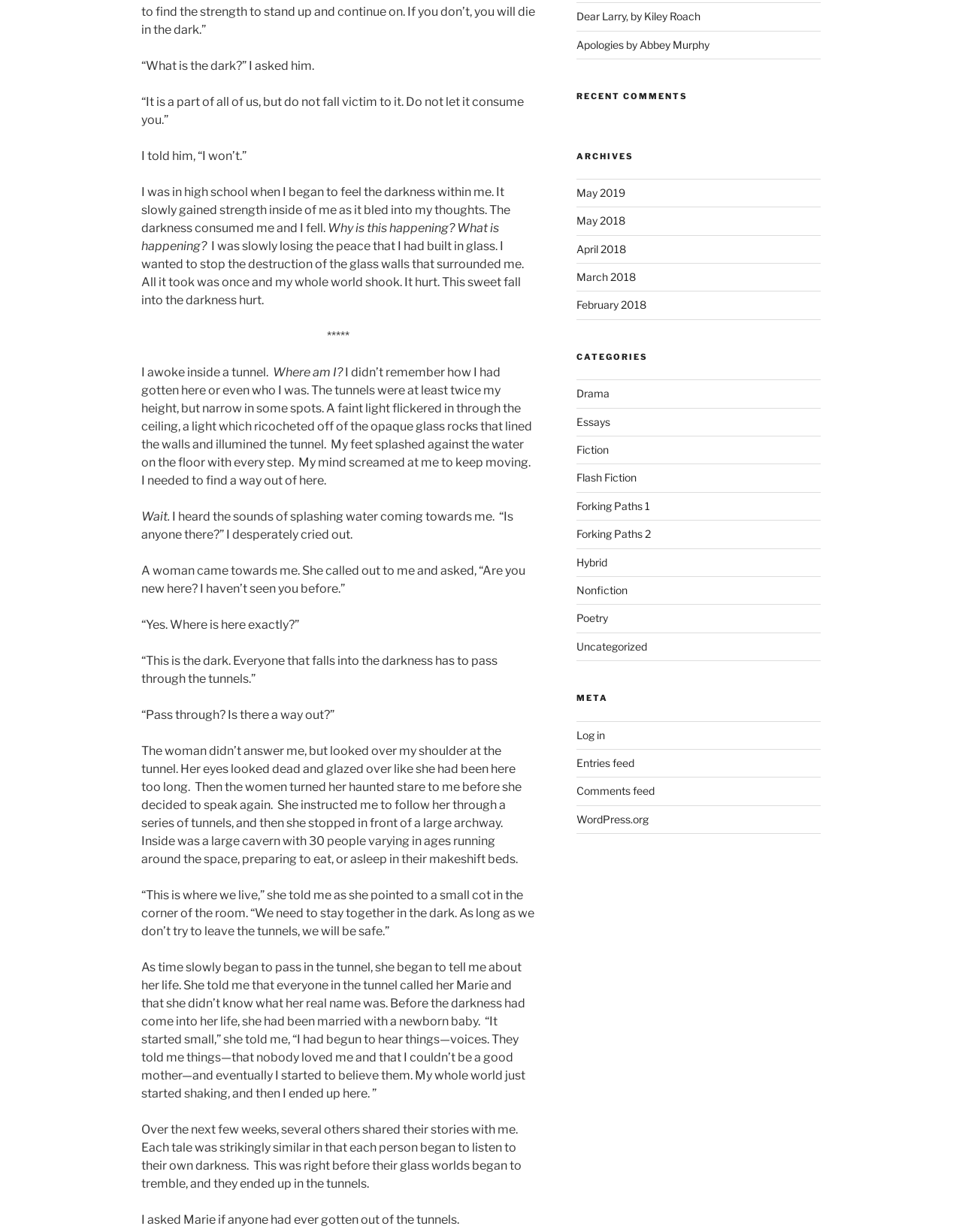Predict the bounding box of the UI element based on the description: "Forking Paths 2". The coordinates should be four float numbers between 0 and 1, formatted as [left, top, right, bottom].

[0.599, 0.428, 0.676, 0.439]